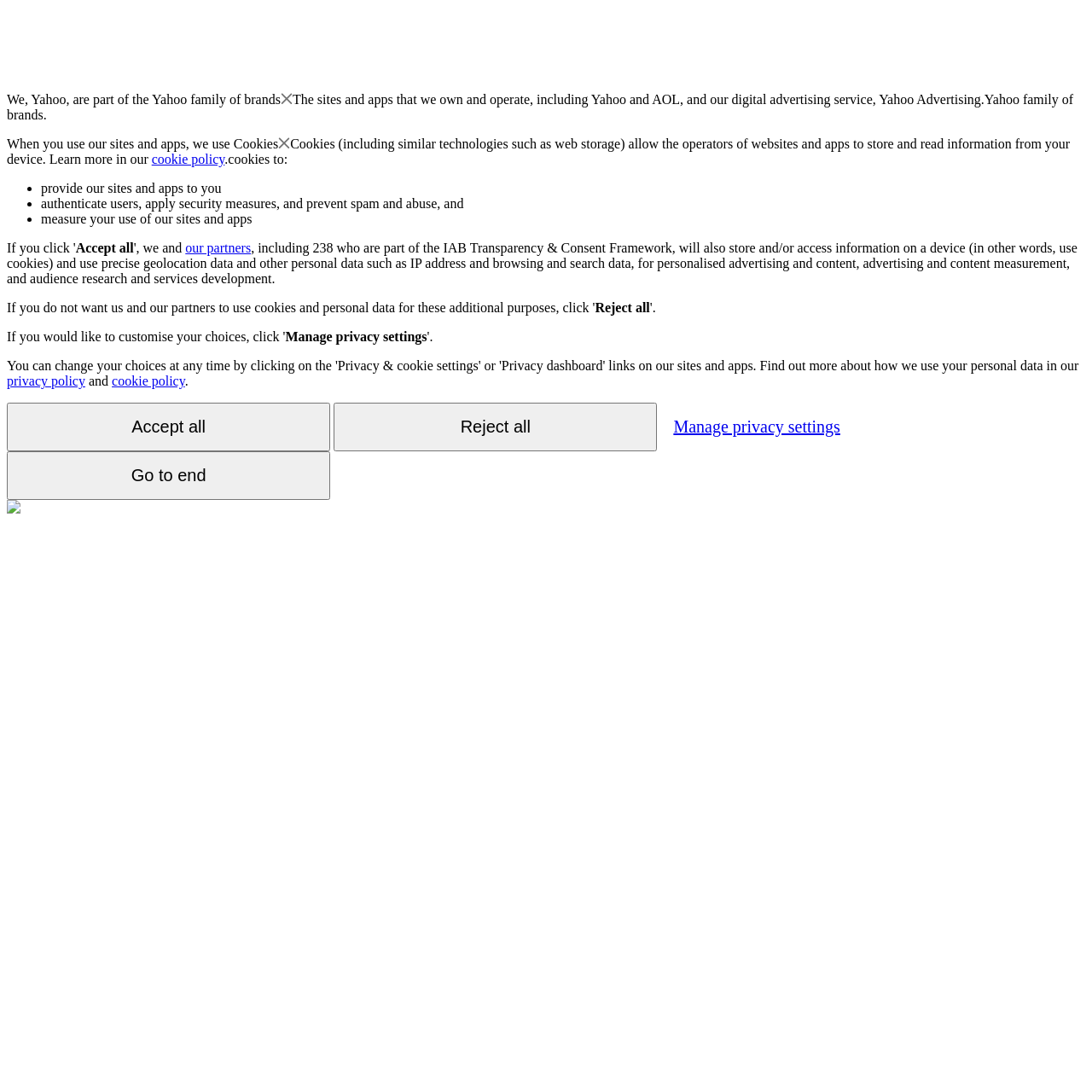Use one word or a short phrase to answer the question provided: 
What is the purpose of using cookies?

provide sites and apps